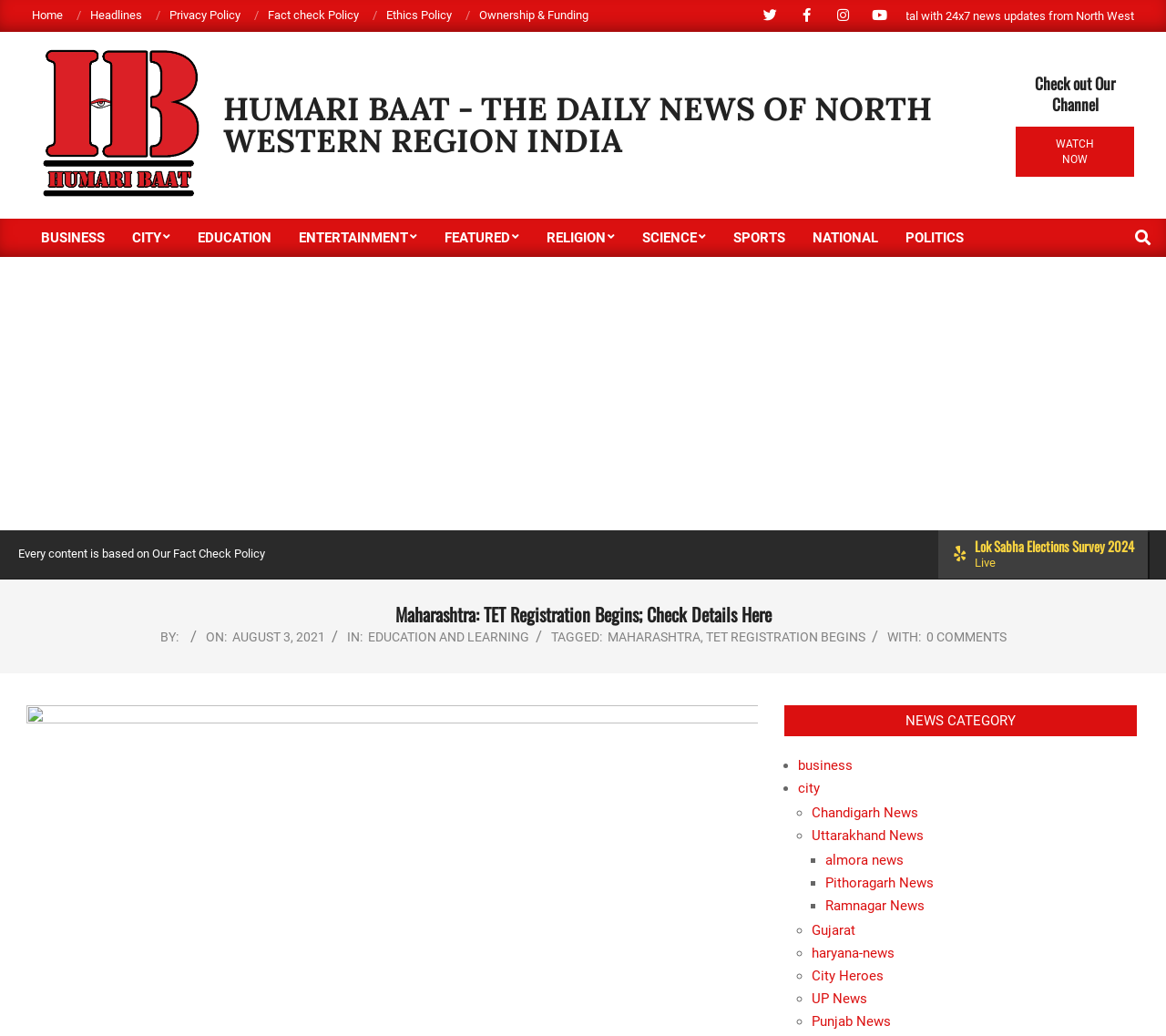Please examine the image and answer the question with a detailed explanation:
What is the date of the article?

I found the answer by looking at the timestamp below the article title, which displays the date and time of publication.